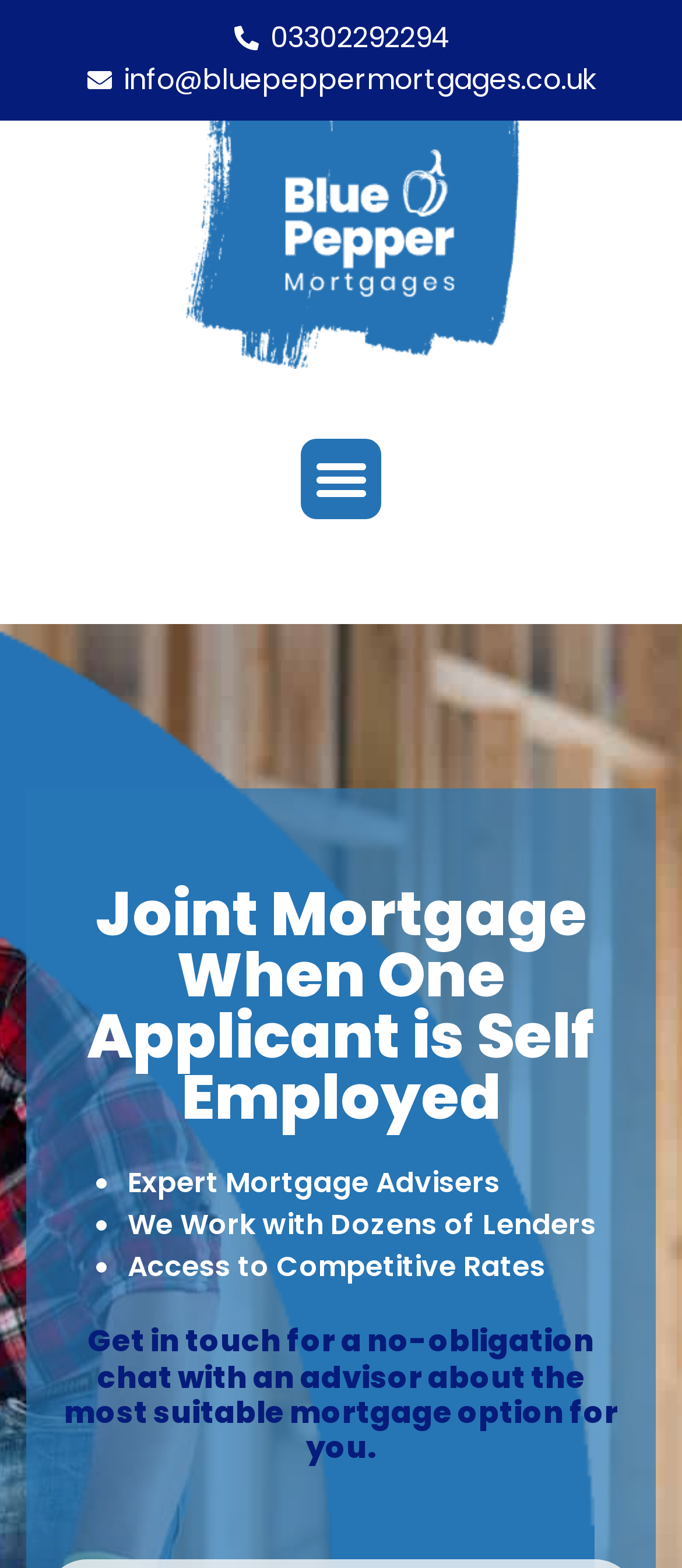Please reply to the following question with a single word or a short phrase:
What is the email address to contact?

info@bluepeppermortgages.co.uk